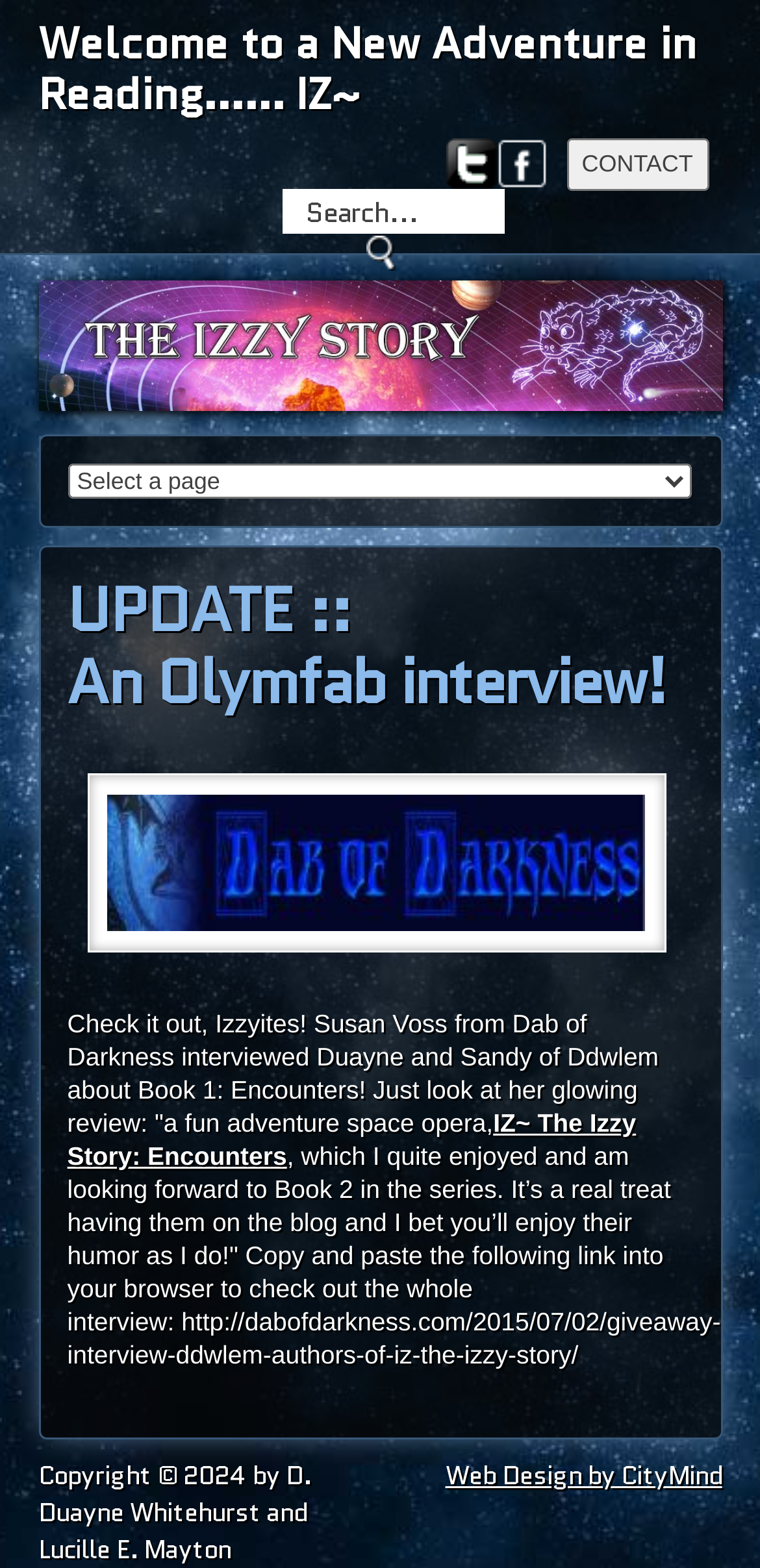Please identify the bounding box coordinates of the element that needs to be clicked to execute the following command: "Click the CONTACT button". Provide the bounding box using four float numbers between 0 and 1, formatted as [left, top, right, bottom].

[0.745, 0.087, 0.932, 0.12]